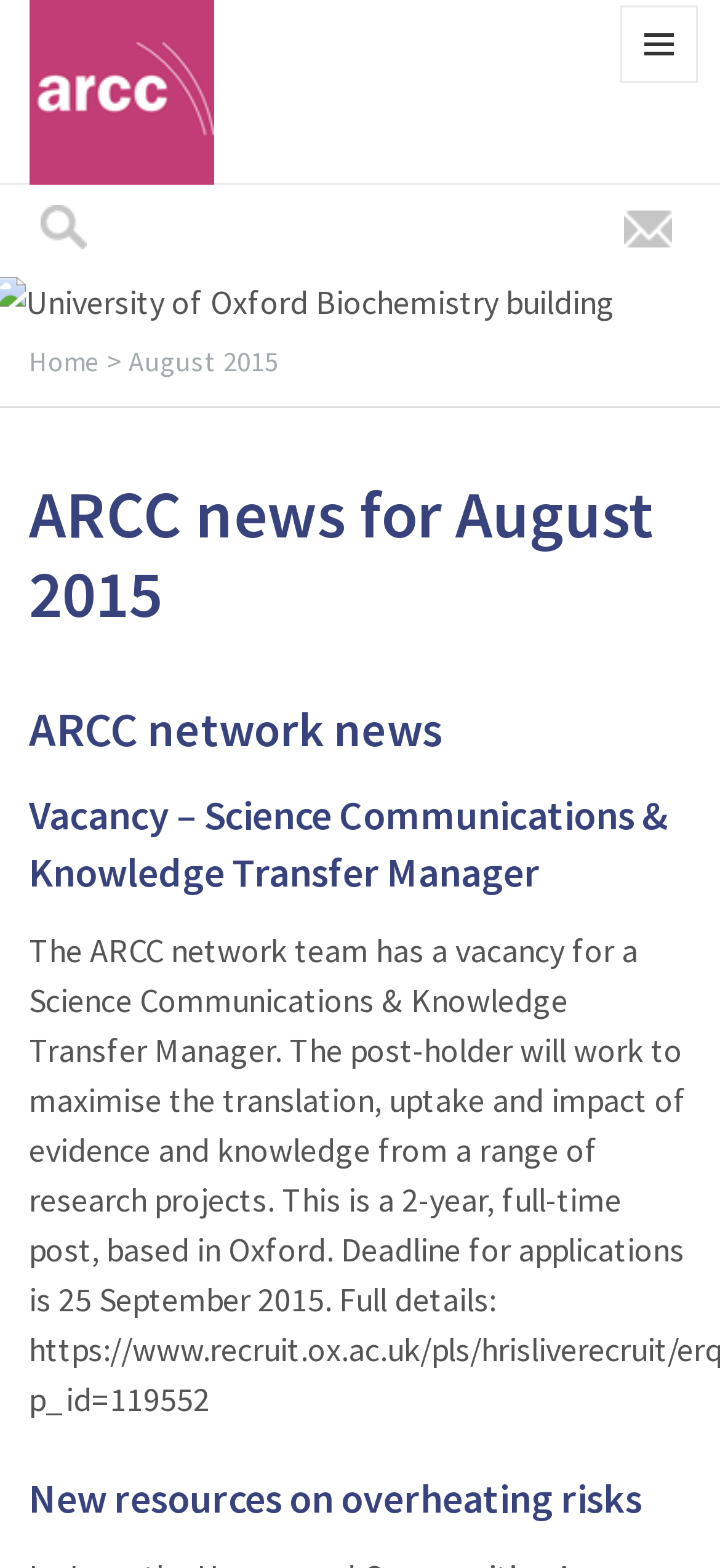Please respond in a single word or phrase: 
How many buttons are on the page?

2